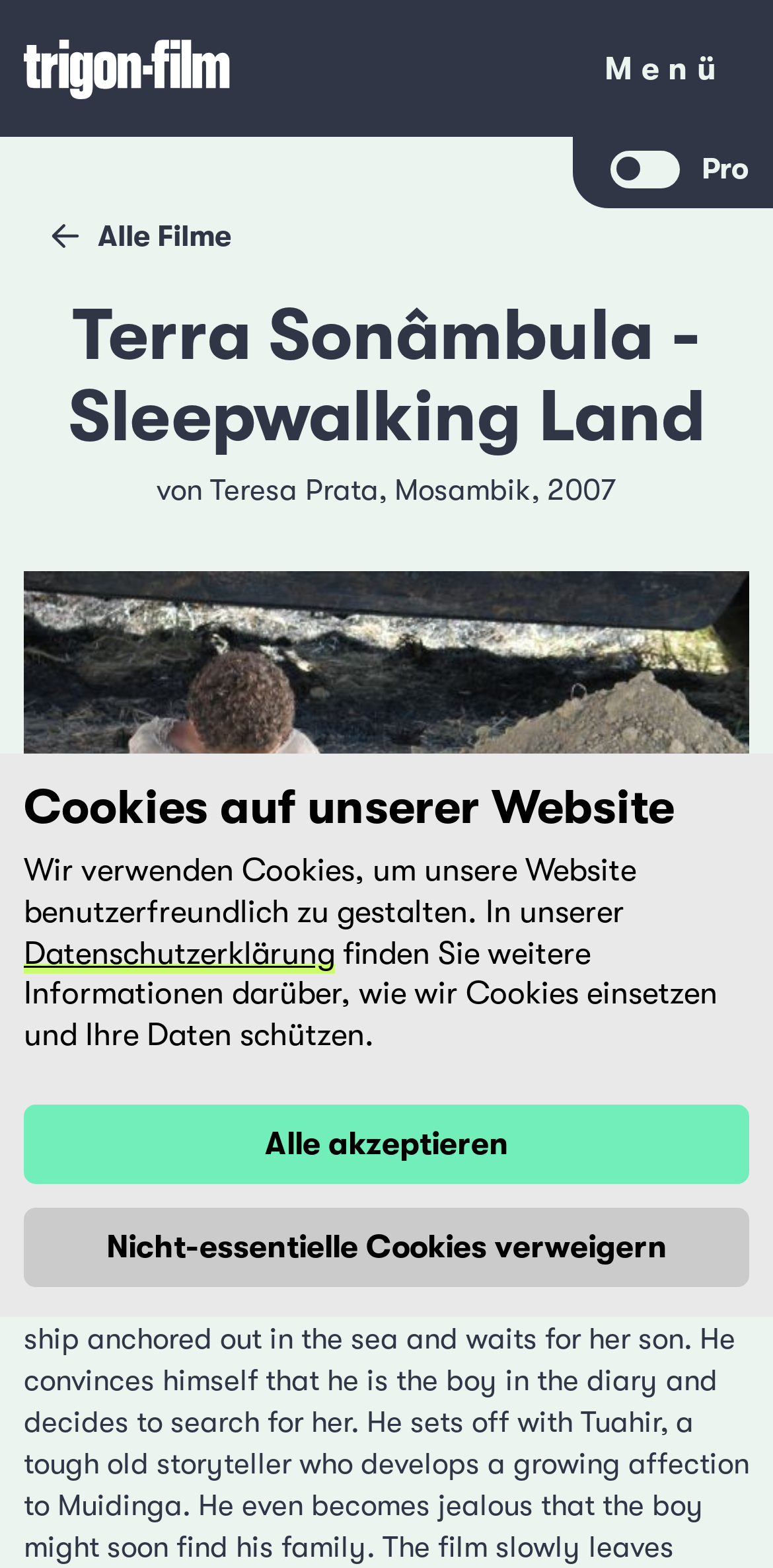Highlight the bounding box coordinates of the region I should click on to meet the following instruction: "Read more about Teresa Prata".

[0.272, 0.301, 0.49, 0.324]